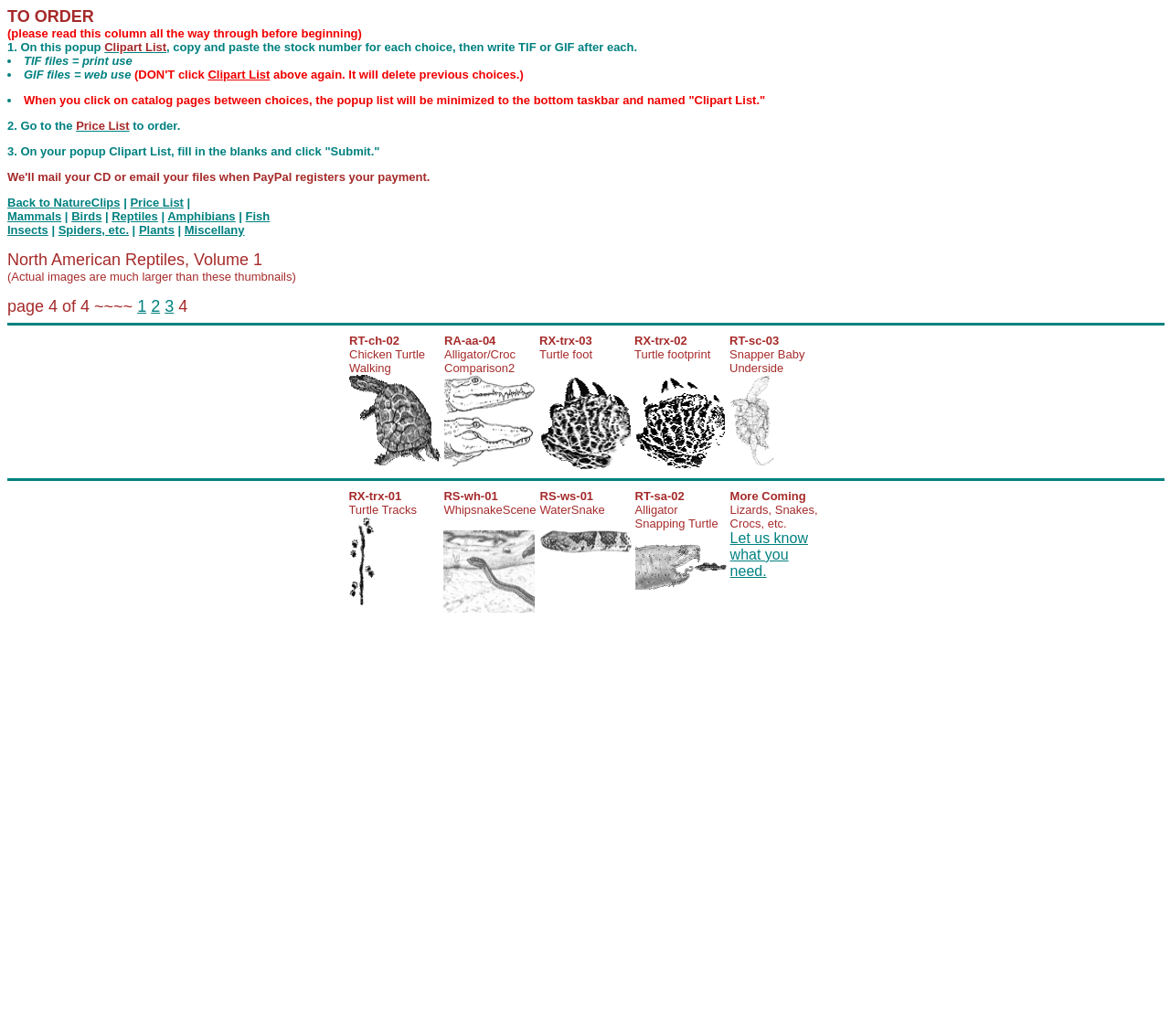How many pages are there in the North American Reptiles, Volume 1 catalog?
Refer to the image and give a detailed answer to the query.

I found the text 'page 4 of 4 ~~~~' in the StaticText element [58], which suggests that there are 4 pages in the catalog.